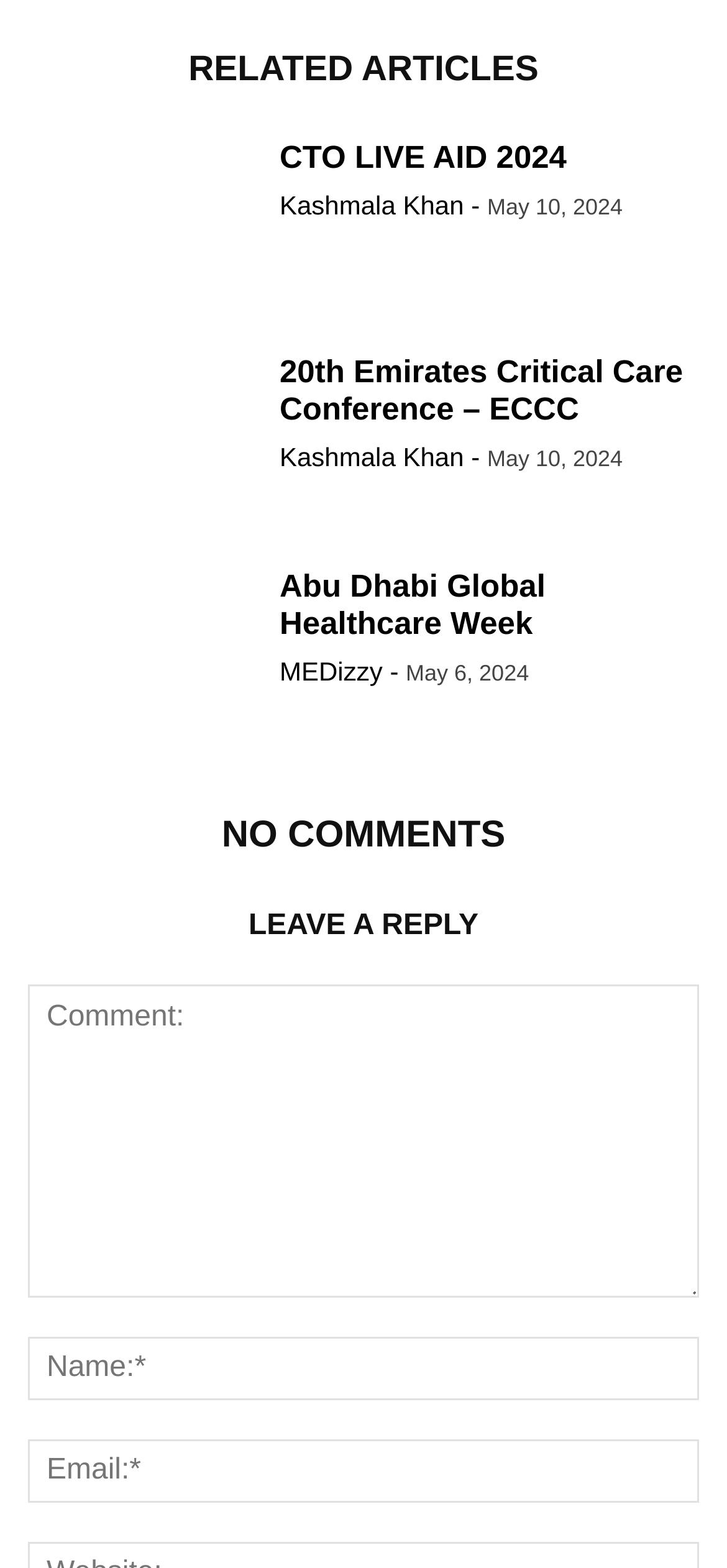Locate the bounding box coordinates of the item that should be clicked to fulfill the instruction: "Enter a comment in the 'Comment:' textbox".

[0.038, 0.628, 0.962, 0.828]